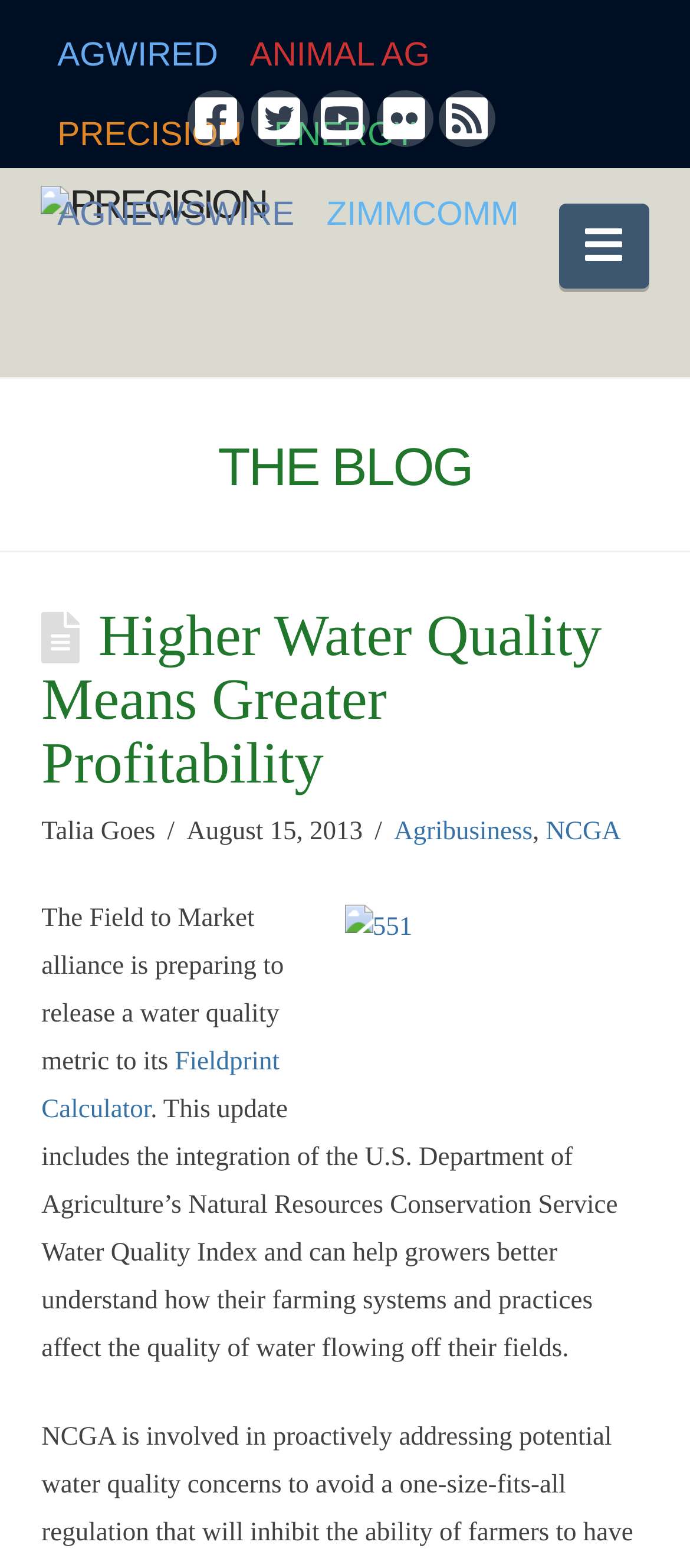What is the purpose of the Fieldprint Calculator?
Provide a well-explained and detailed answer to the question.

The question is asking about the purpose of the Fieldprint Calculator. Although the exact purpose is not explicitly stated, we can infer it from the context. The calculator is mentioned in the same sentence as the water quality metric, and it is likely that it helps growers understand how their farming systems and practices affect the quality of water flowing off their fields.